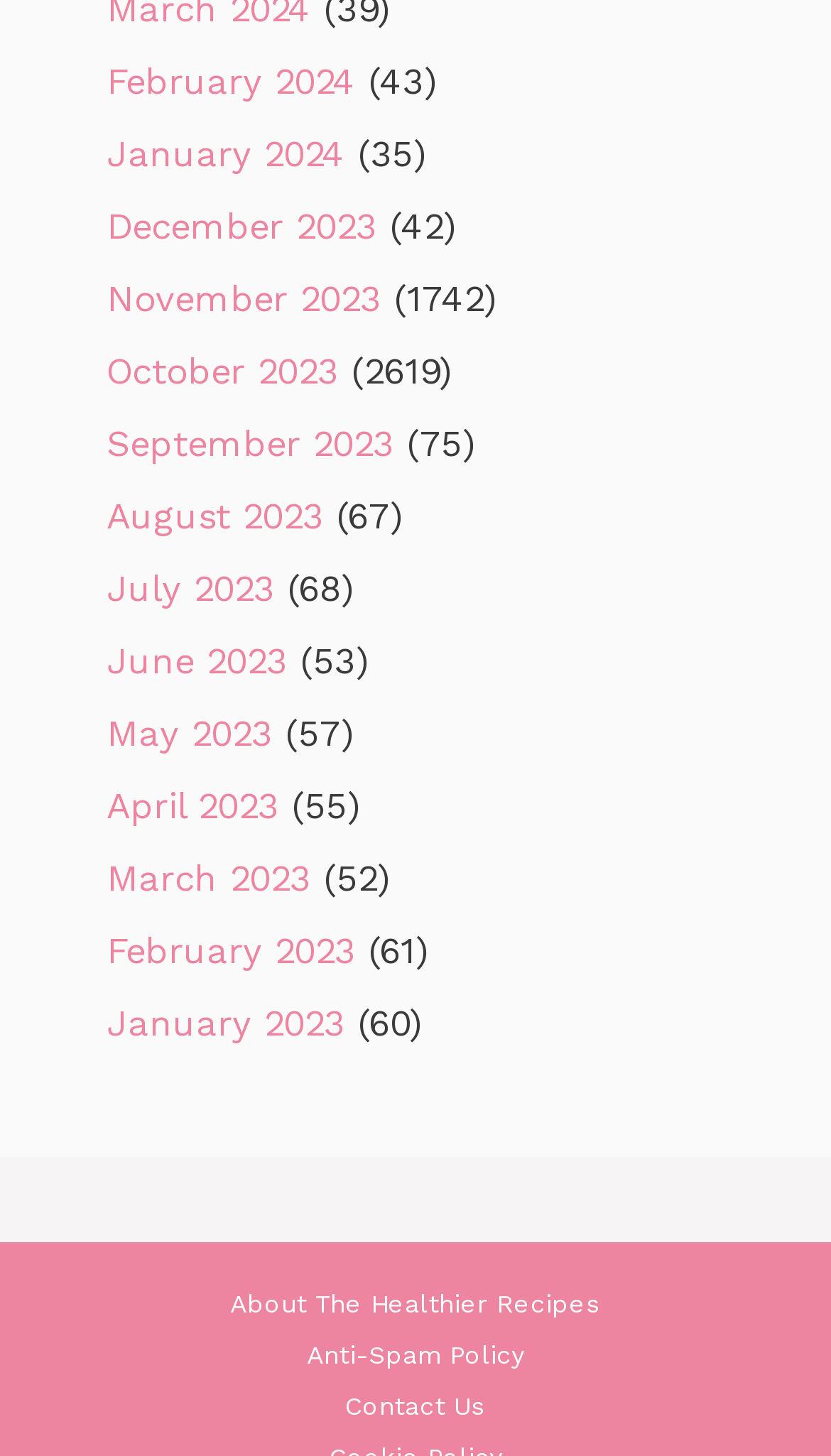Please give a one-word or short phrase response to the following question: 
How many months are listed?

12